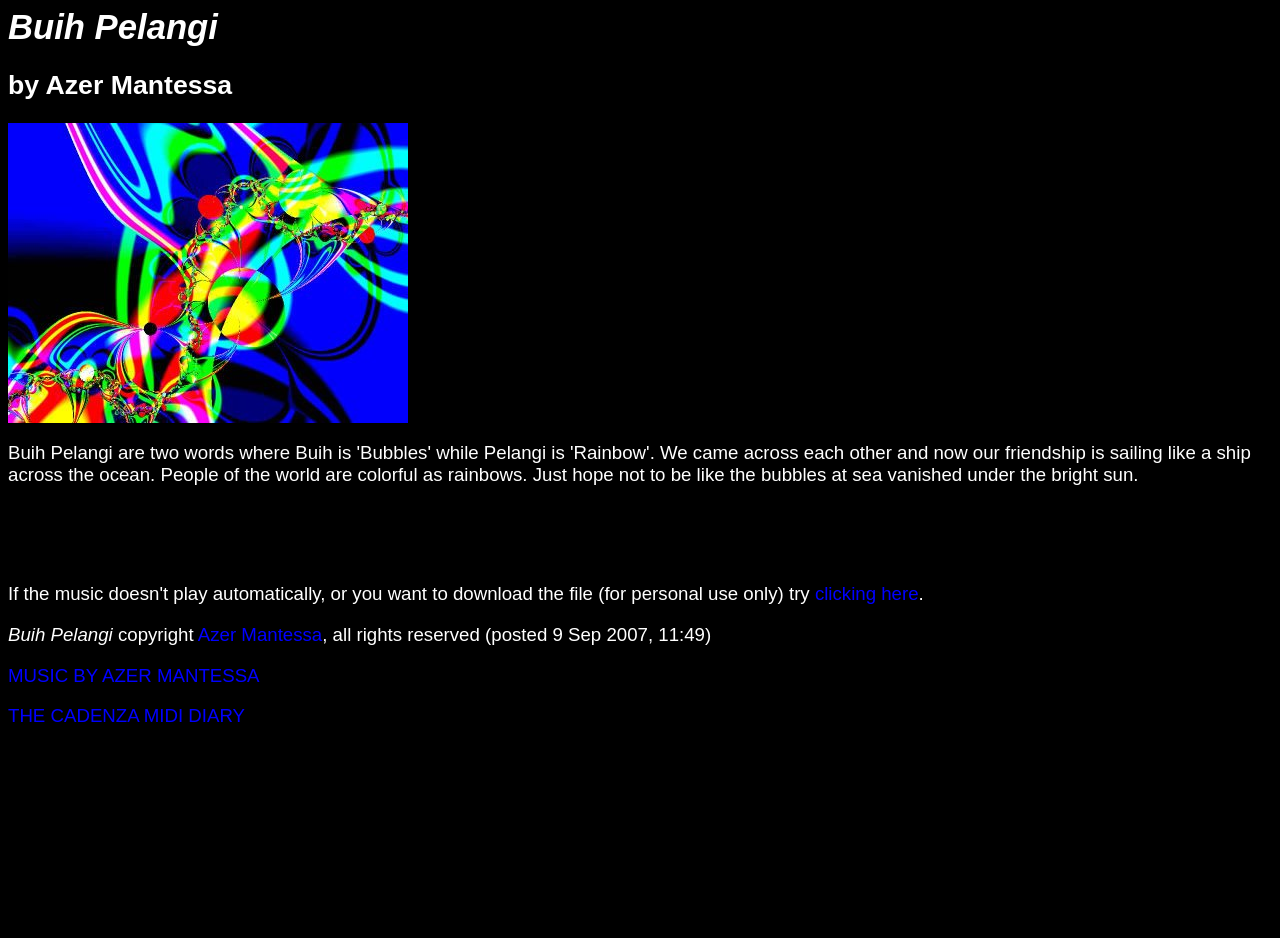What is the date of posting? Please answer the question using a single word or phrase based on the image.

9 Sep 2007